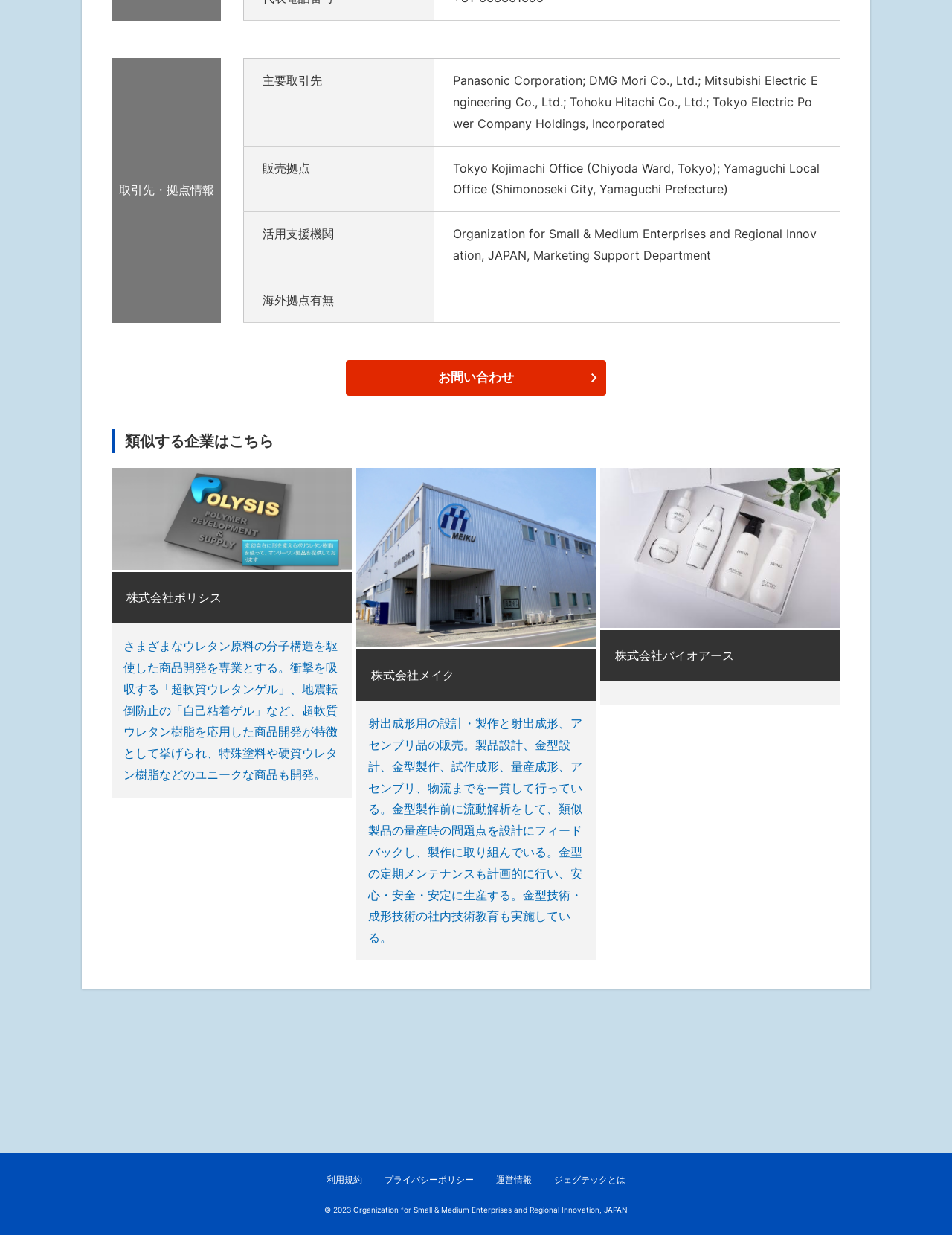From the webpage screenshot, predict the bounding box of the UI element that matches this description: "株式会社メイク 射出成形用の設計・製作と射出成形、アセンブリ品の販売。製品設計、金型設計、金型製作、試作成形、量産成形、アセンブリ、物流までを一貫して行っている。金型製作前に流動解析をして、類似製品の量産時の問題点を設計にフィードバックし、製作に取り組んでいる。金型の定期メンテナンスも計画的に行い、安心・安全・安定に生産する。金型技術・成形技術の社内技術教育も実施している。".

[0.374, 0.379, 0.626, 0.778]